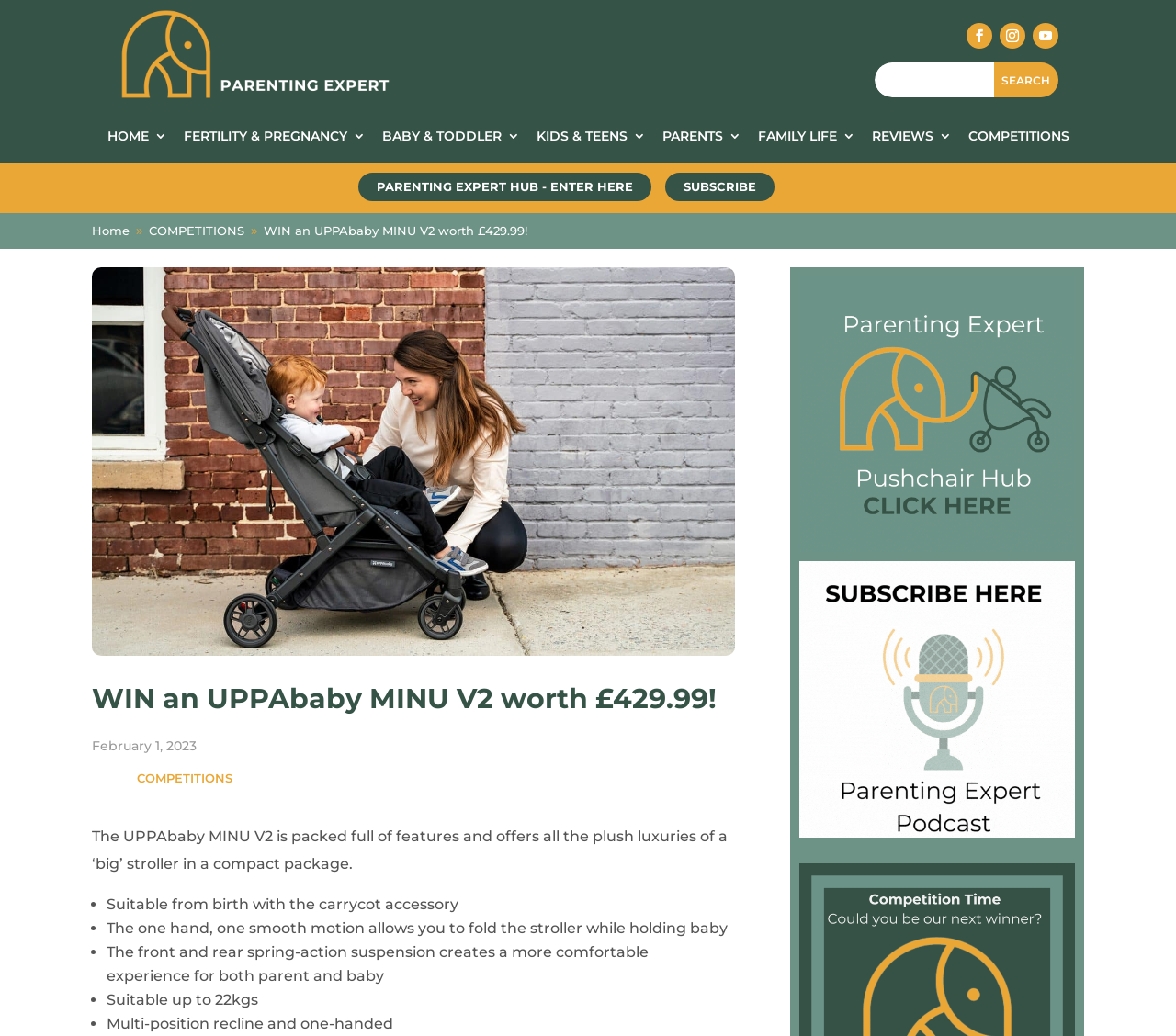Provide the bounding box coordinates for the area that should be clicked to complete the instruction: "Navigate to Estate Planning page".

None